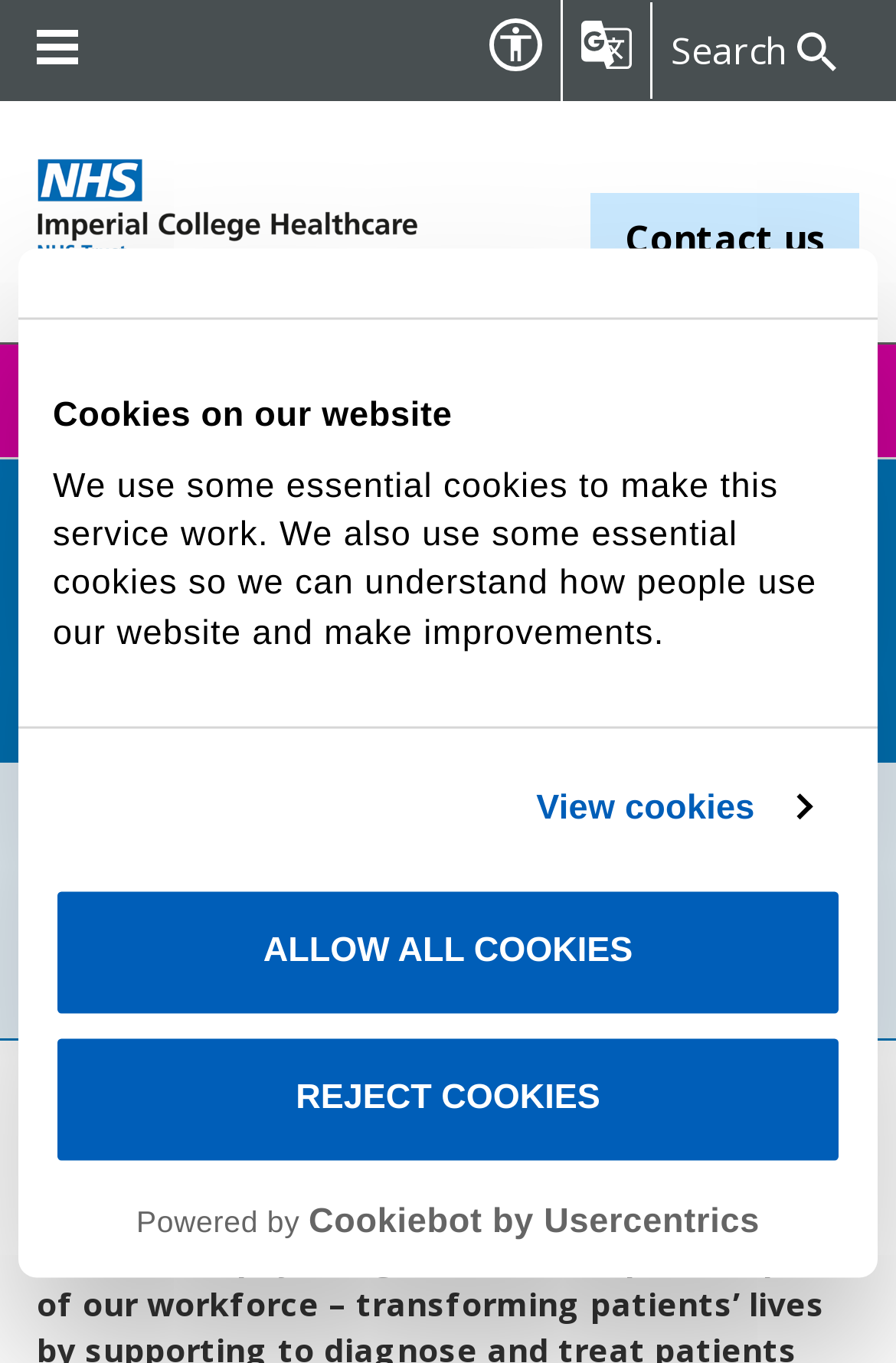What is the purpose of the search bar?
Could you answer the question in a detailed manner, providing as much information as possible?

The search bar is likely used to search for specific keywords or content within the webpage, as it has a textbox element with the description 'Keywords' and a button element next to it.